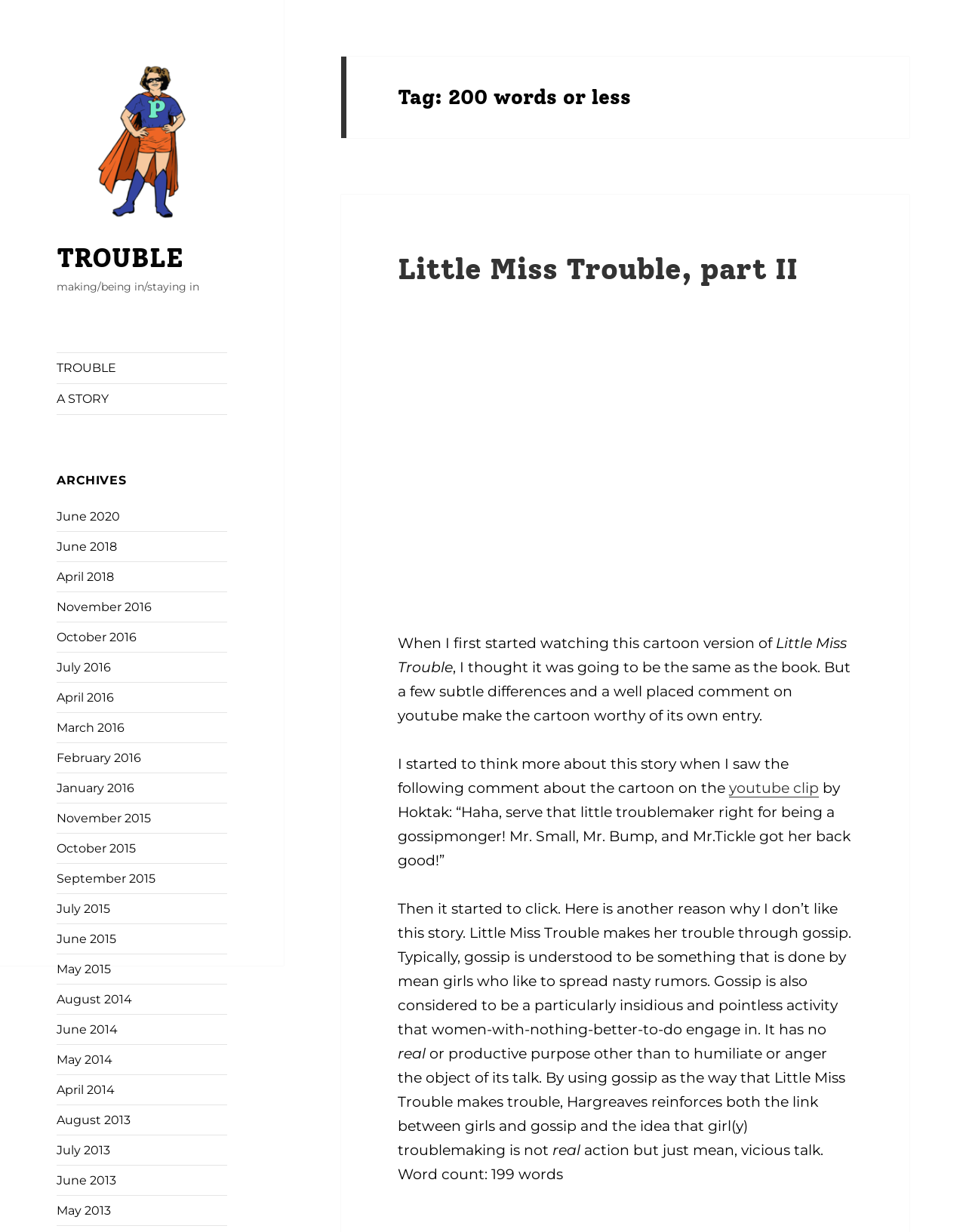What is the name of the cartoon character?
Answer the question using a single word or phrase, according to the image.

Little Miss Trouble